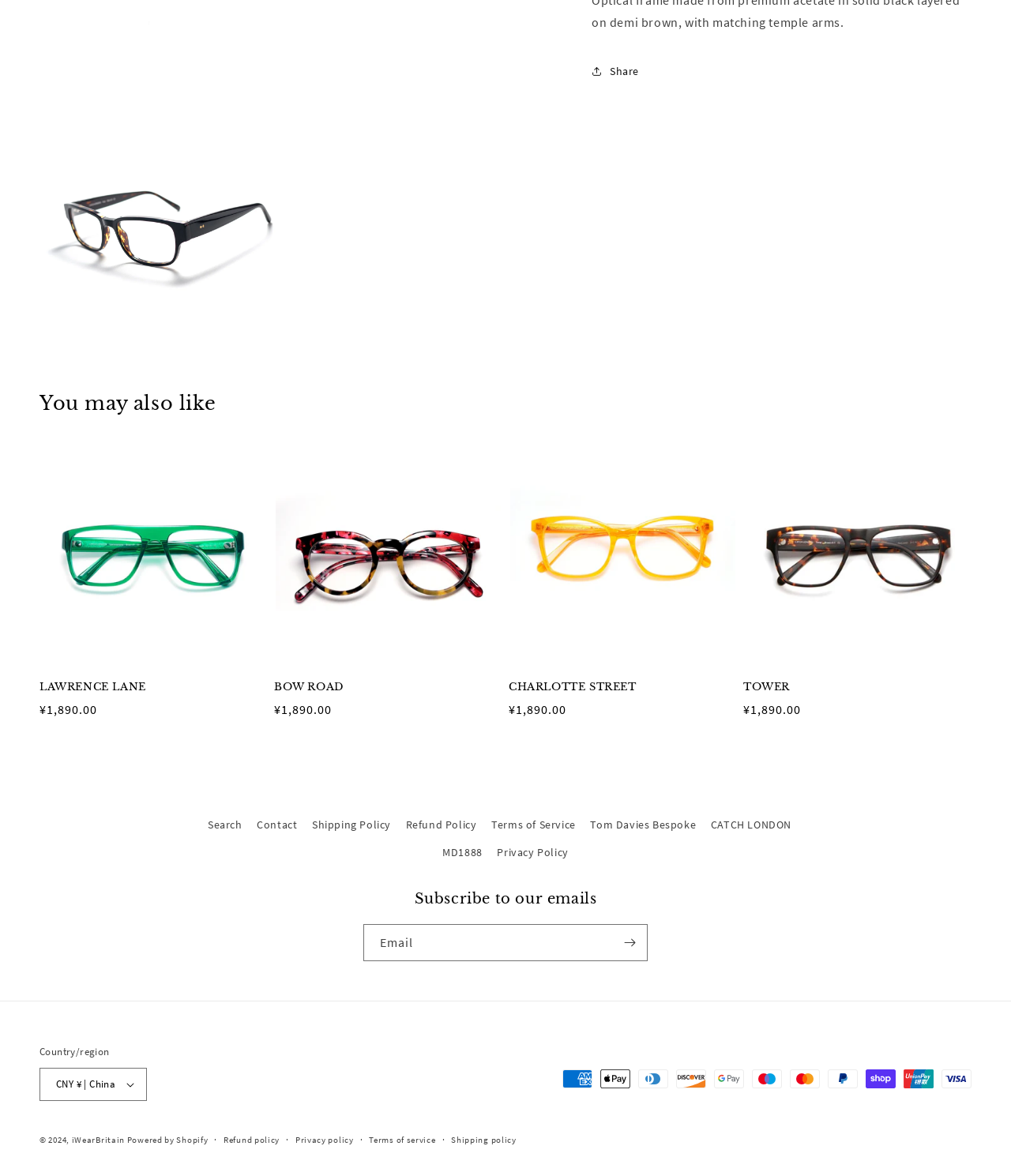Extract the bounding box coordinates for the described element: "Contact". The coordinates should be represented as four float numbers between 0 and 1: [left, top, right, bottom].

[0.254, 0.689, 0.294, 0.713]